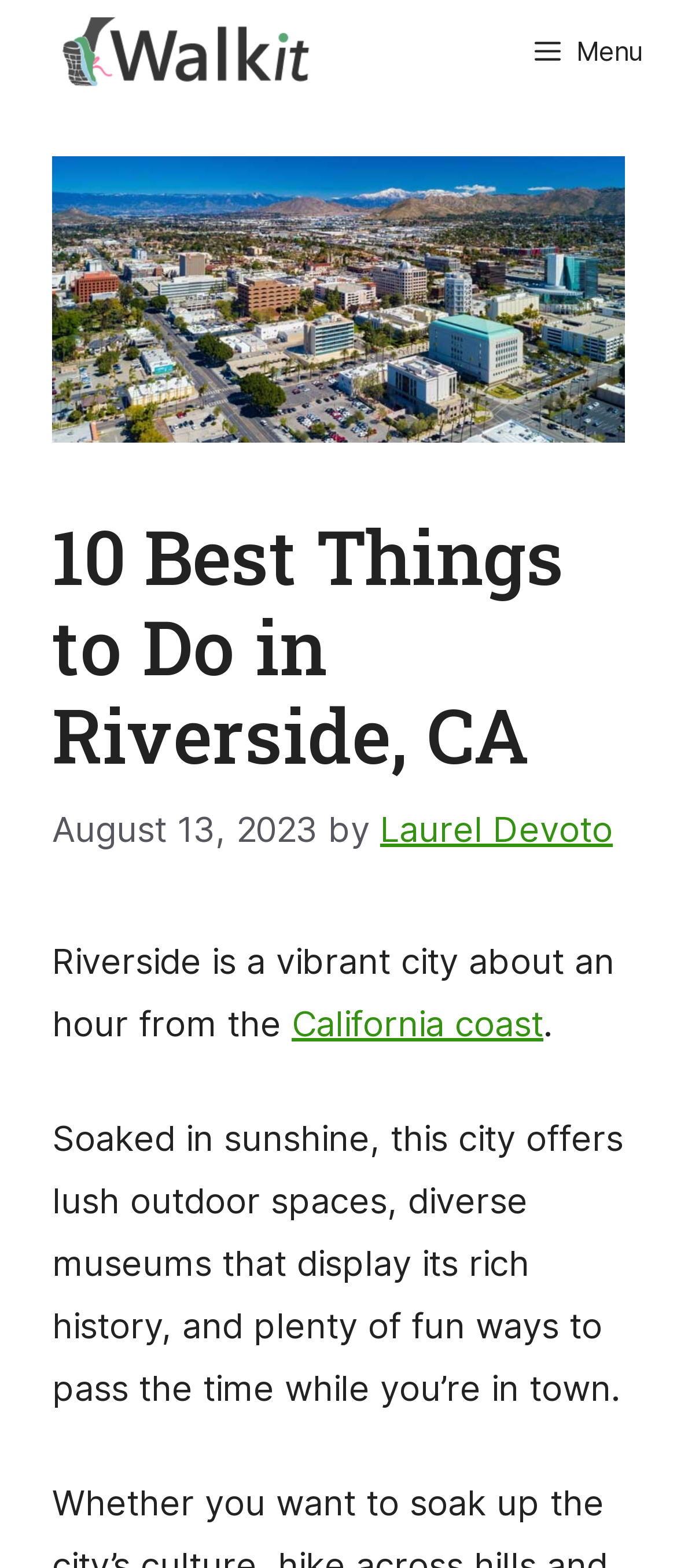How many outdoor spaces are mentioned in the article?
Using the visual information, answer the question in a single word or phrase.

lush outdoor spaces